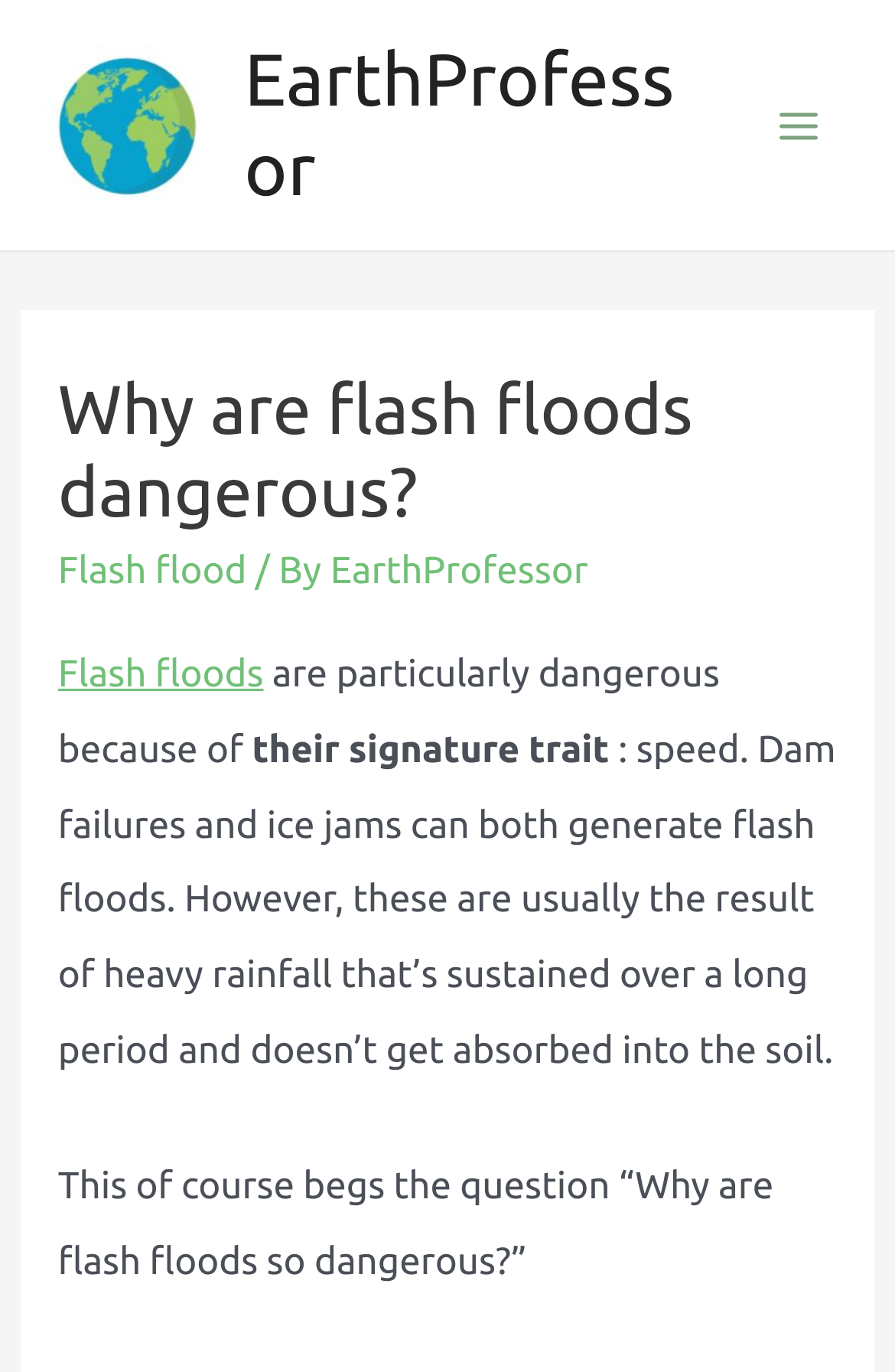Please find and provide the title of the webpage.

Why are flash floods dangerous?